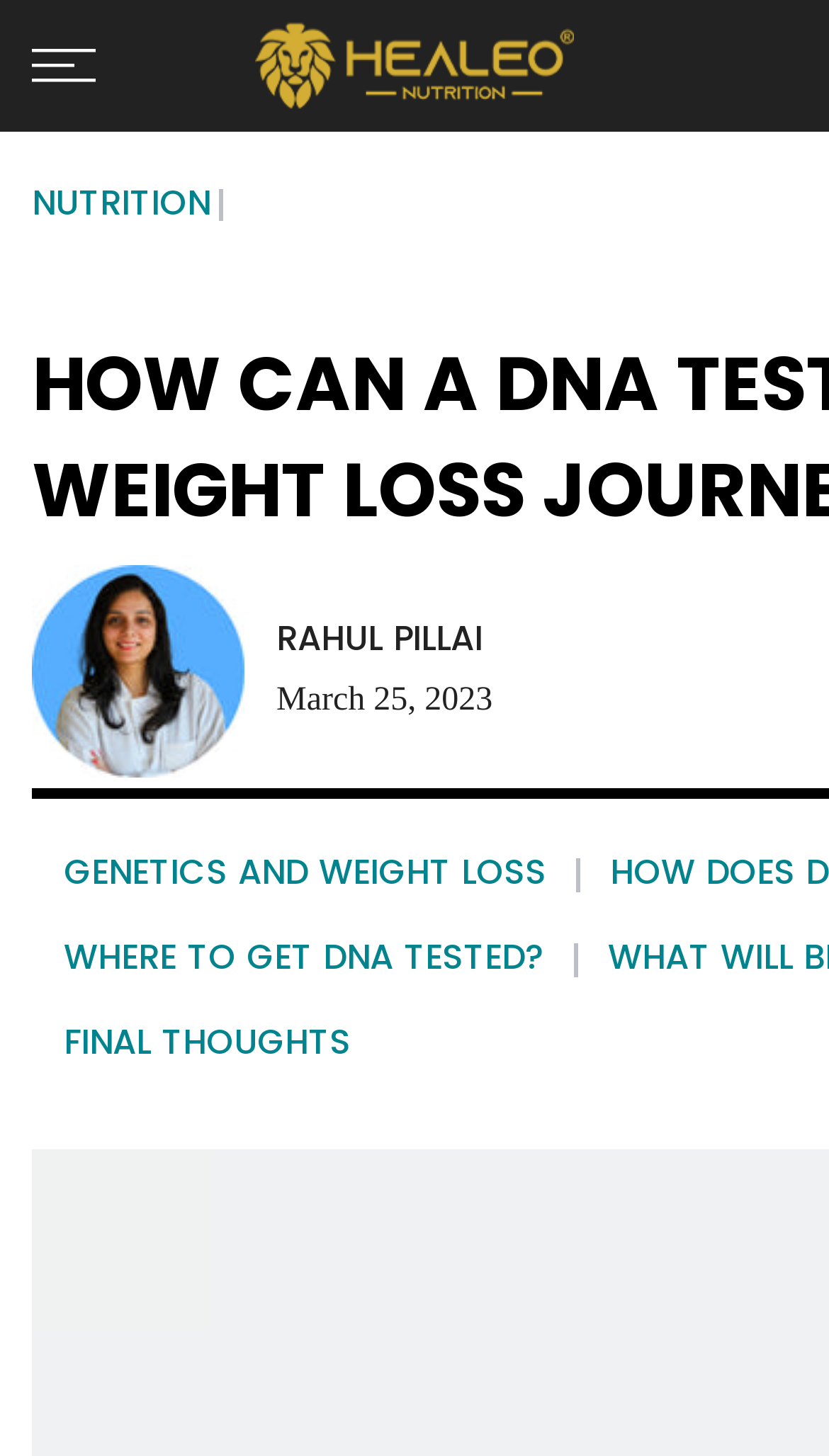Locate the bounding box of the UI element based on this description: "GENETICS AND WEIGHT LOSS". Provide four float numbers between 0 and 1 as [left, top, right, bottom].

[0.038, 0.582, 0.697, 0.615]